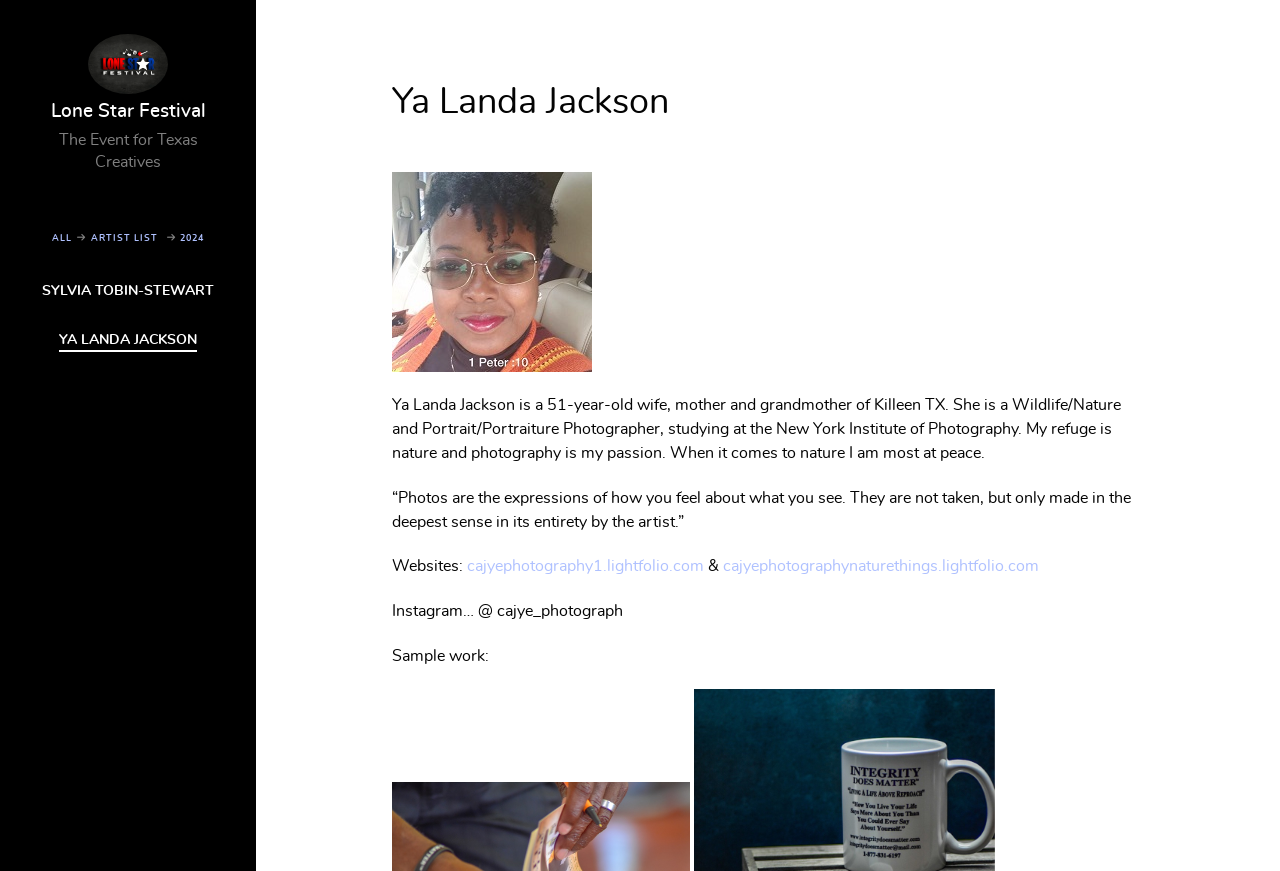What is the URL of Ya Landa Jackson's first website?
Based on the image, answer the question in a detailed manner.

The question asks for the URL of Ya Landa Jackson's first website, which can be found in the link element with the text 'cajyephotography1.lightfolio.com' at coordinates [0.365, 0.641, 0.55, 0.659].